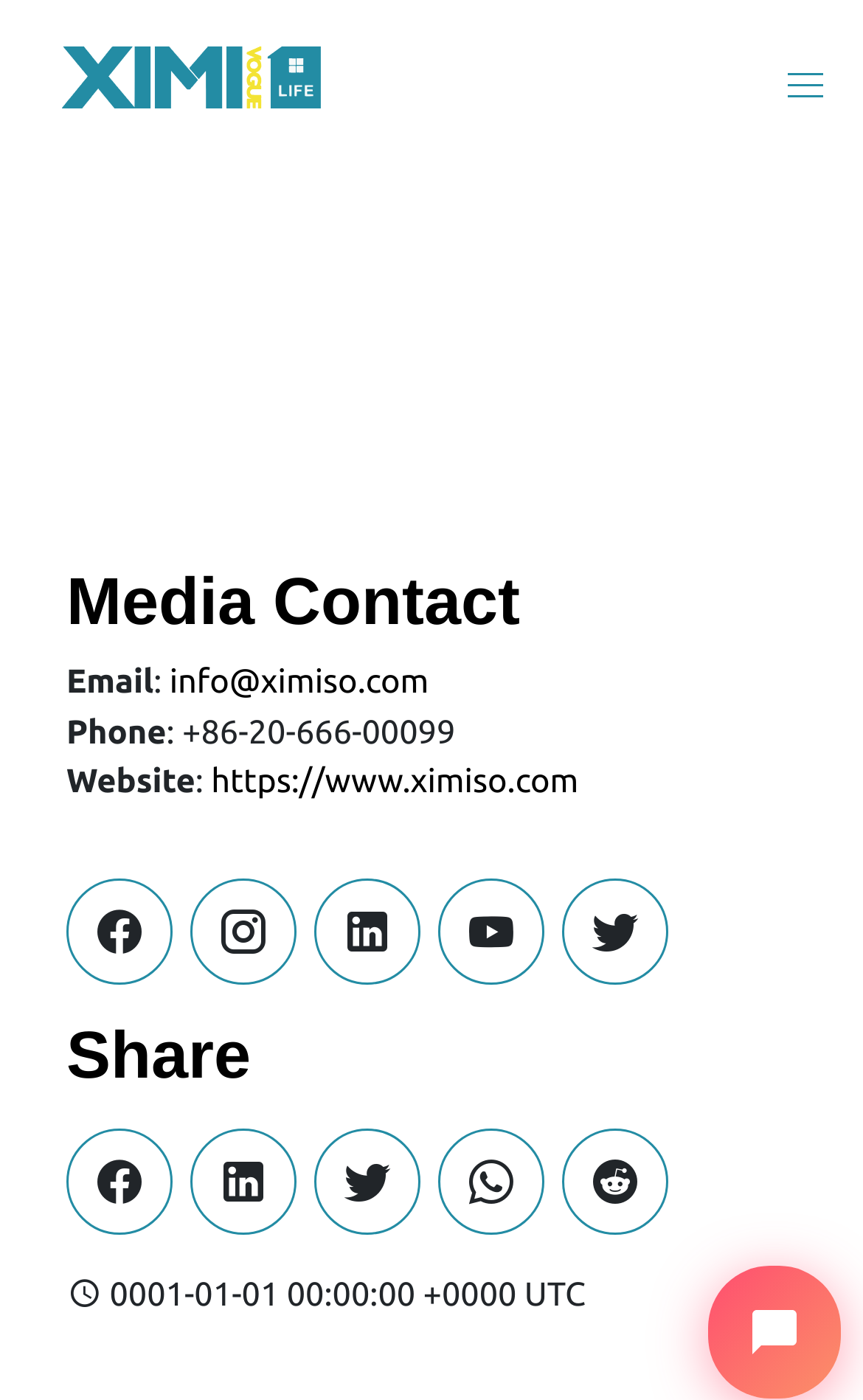What is the phone number of the company?
Look at the image and construct a detailed response to the question.

I found the phone number by looking at the 'Media Contact' section, where it lists the phone number as '+86-20-666-00099'.